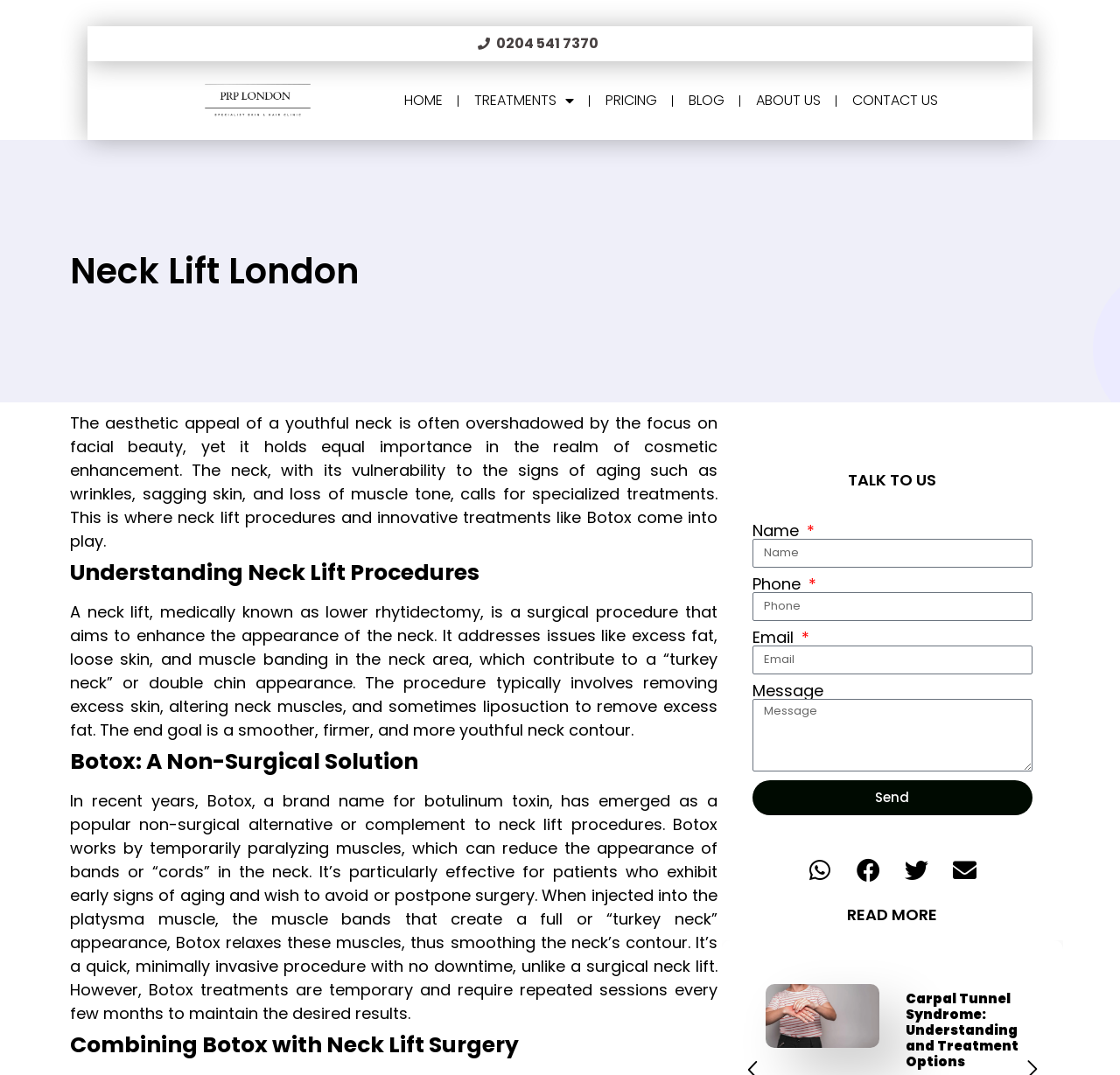What is the phone number to contact the clinic?
Please utilize the information in the image to give a detailed response to the question.

I found the phone number by looking at the top section of the webpage, where there are several links and a phone number. The phone number is '0204 541 7370', which is likely the contact number for the clinic.